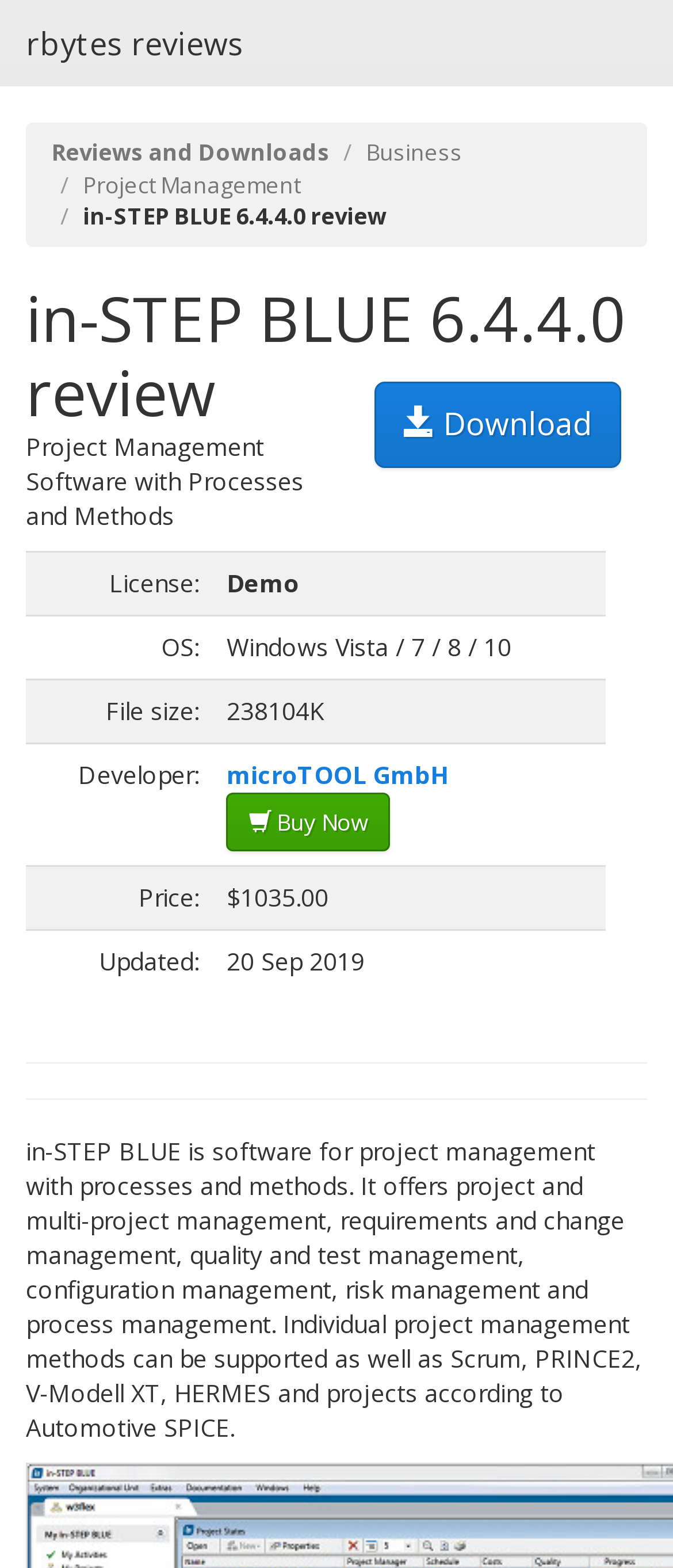Calculate the bounding box coordinates for the UI element based on the following description: "Sign in / Join". Ensure the coordinates are four float numbers between 0 and 1, i.e., [left, top, right, bottom].

None